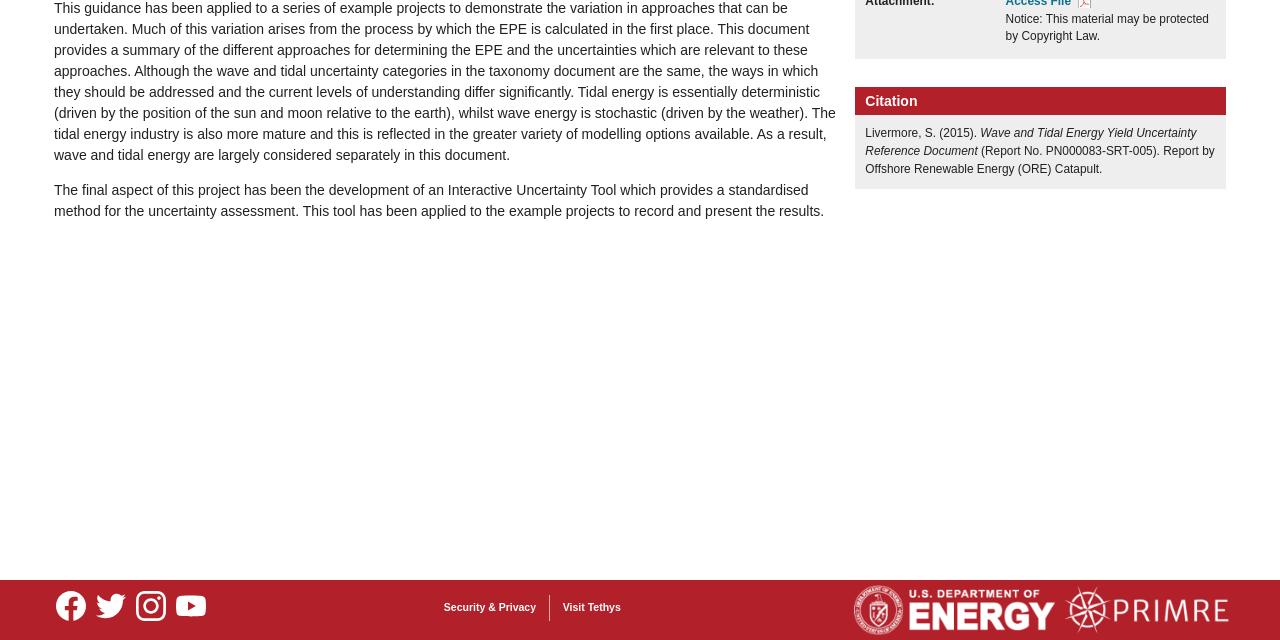Provide the bounding box coordinates for the UI element that is described as: "YouTube logo".

[0.133, 0.907, 0.164, 0.993]